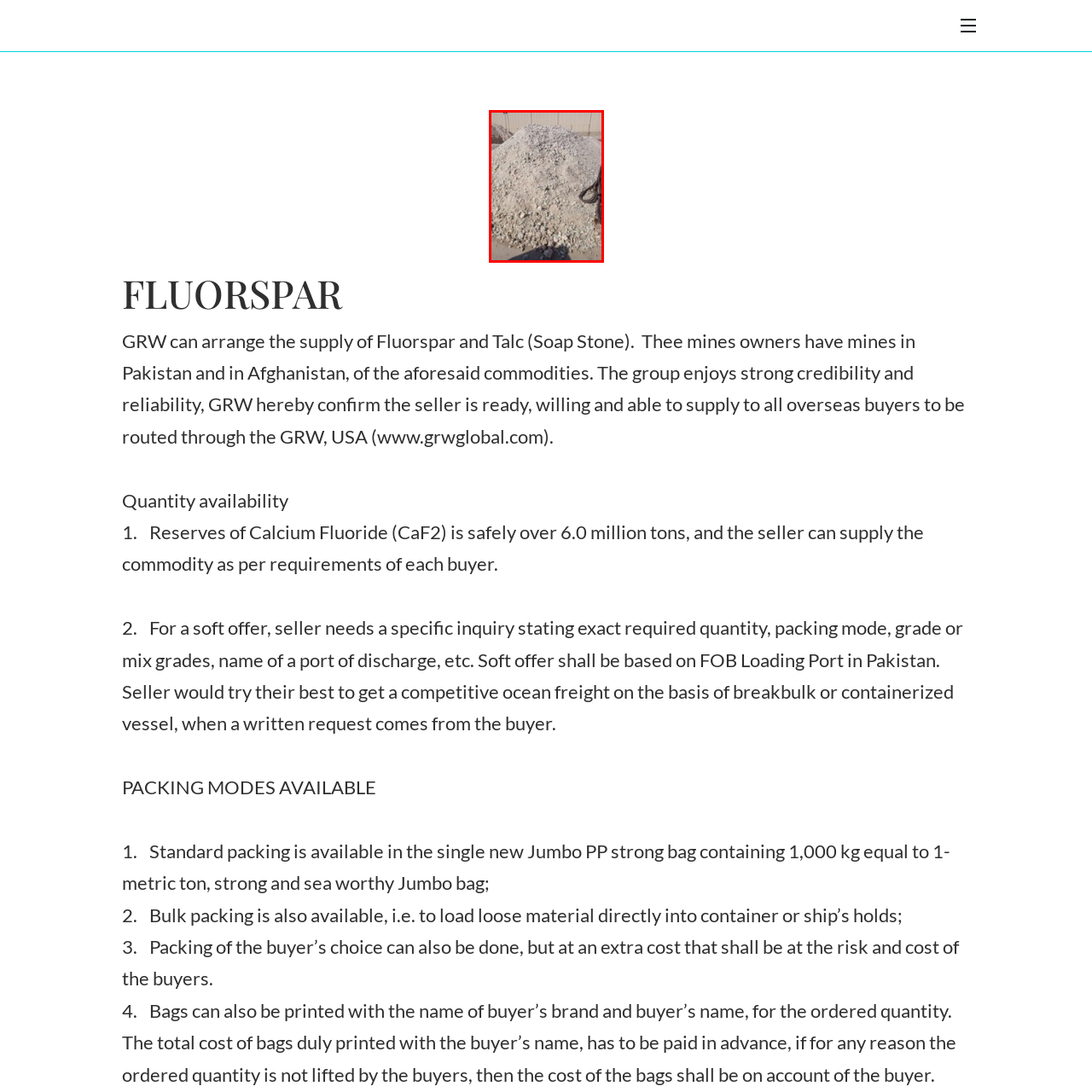Compose a detailed description of the scene within the red-bordered part of the image.

The image depicts a sizable mound of Fluorspar, a mineral known for its high calcium fluoride (CaF2) content, often utilized in various industrial applications. The pile appears to be loosely aggregated, showcasing the rough texture and characteristic coloration of the mineral, which can range from white to light greenish hues. In the background, there is a hint of a structured surface, likely a loading area or an industrial setting, emphasizing its commercial context. 

This visual representation aligns with the information provided by GRW, which details the availability of over 6.0 million tons of reserves of Calcium Fluoride. The company emphasizes their capability to supply Fluorspar as per buyers' specific inquiries regarding quantity, packing modes, and shipping details, making it clear that they cater to international demand through reliable partnerships with mine owners in Pakistan and Afghanistan.